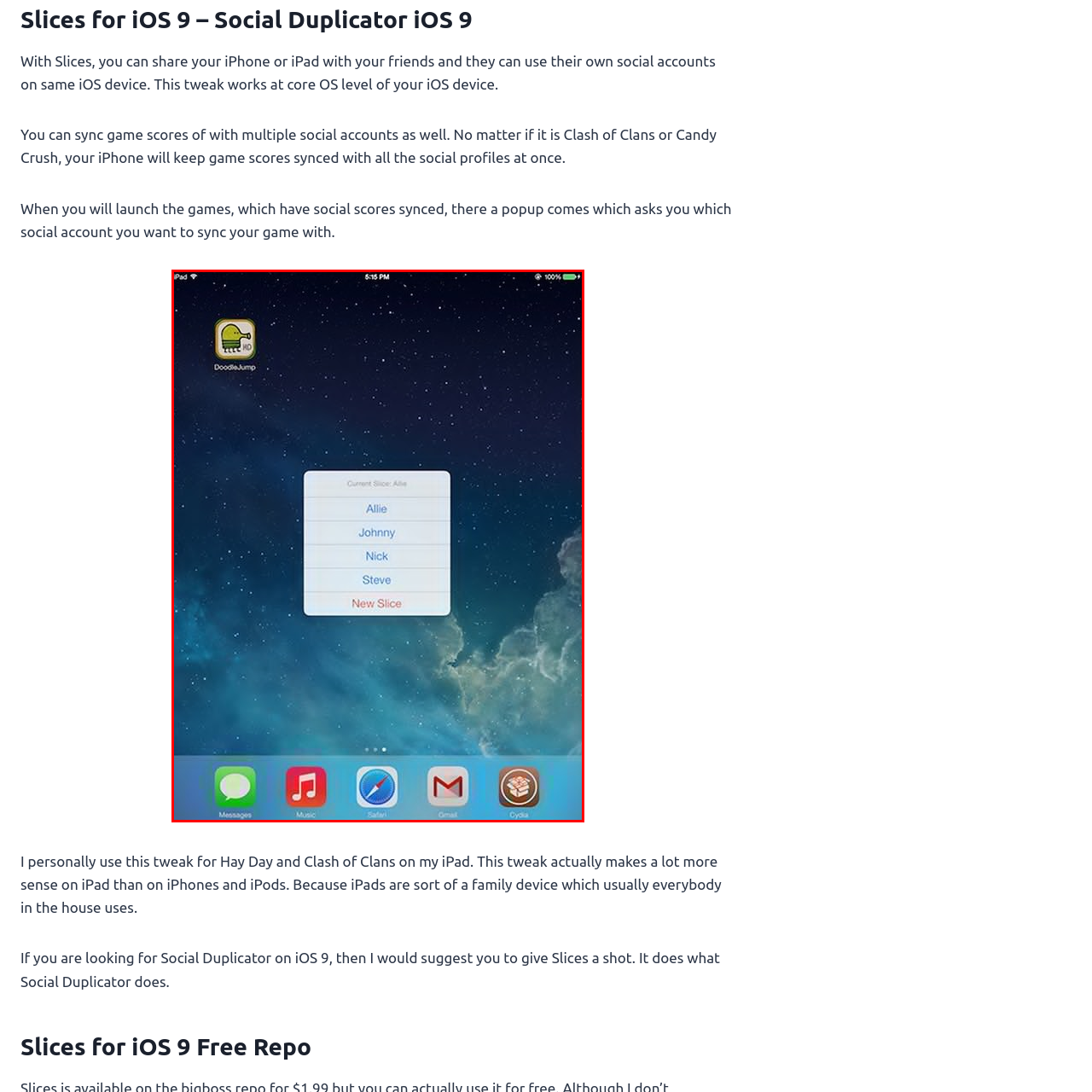Direct your attention to the image within the red bounding box and respond with a detailed answer to the following question, using the image as your reference: How many selectable options are listed in the modal window?

The modal window lists four selectable options, which are the names 'Allie', 'Johnny', 'Nick', and 'Steve'. These options represent different social media profiles that can be accessed on the device.